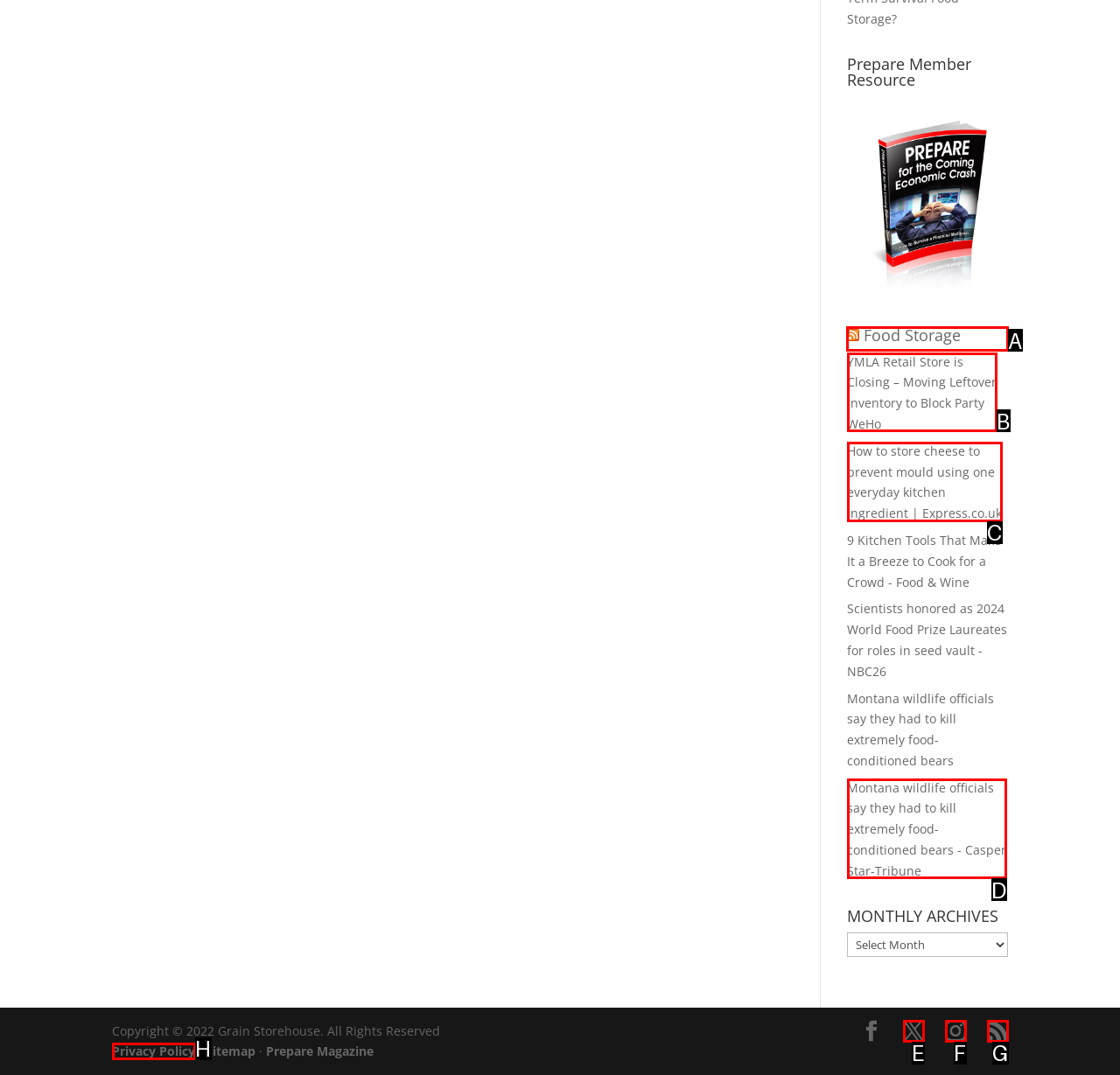Determine the HTML element to be clicked to complete the task: Visit RSS Food Storage. Answer by giving the letter of the selected option.

A